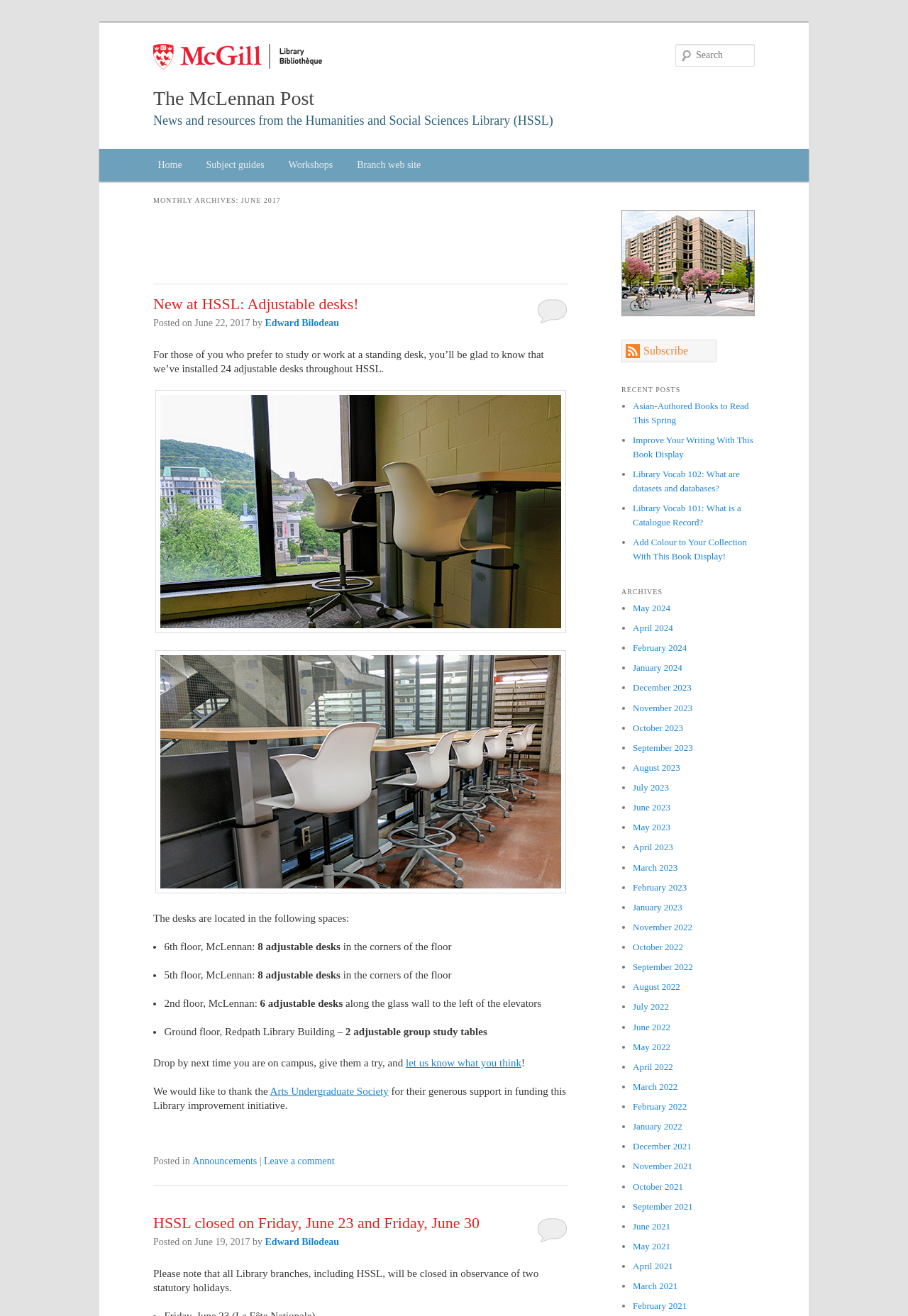Given the description of the UI element: "New at HSSL: Adjustable desks!", predict the bounding box coordinates in the form of [left, top, right, bottom], with each value being a float between 0 and 1.

[0.169, 0.224, 0.395, 0.238]